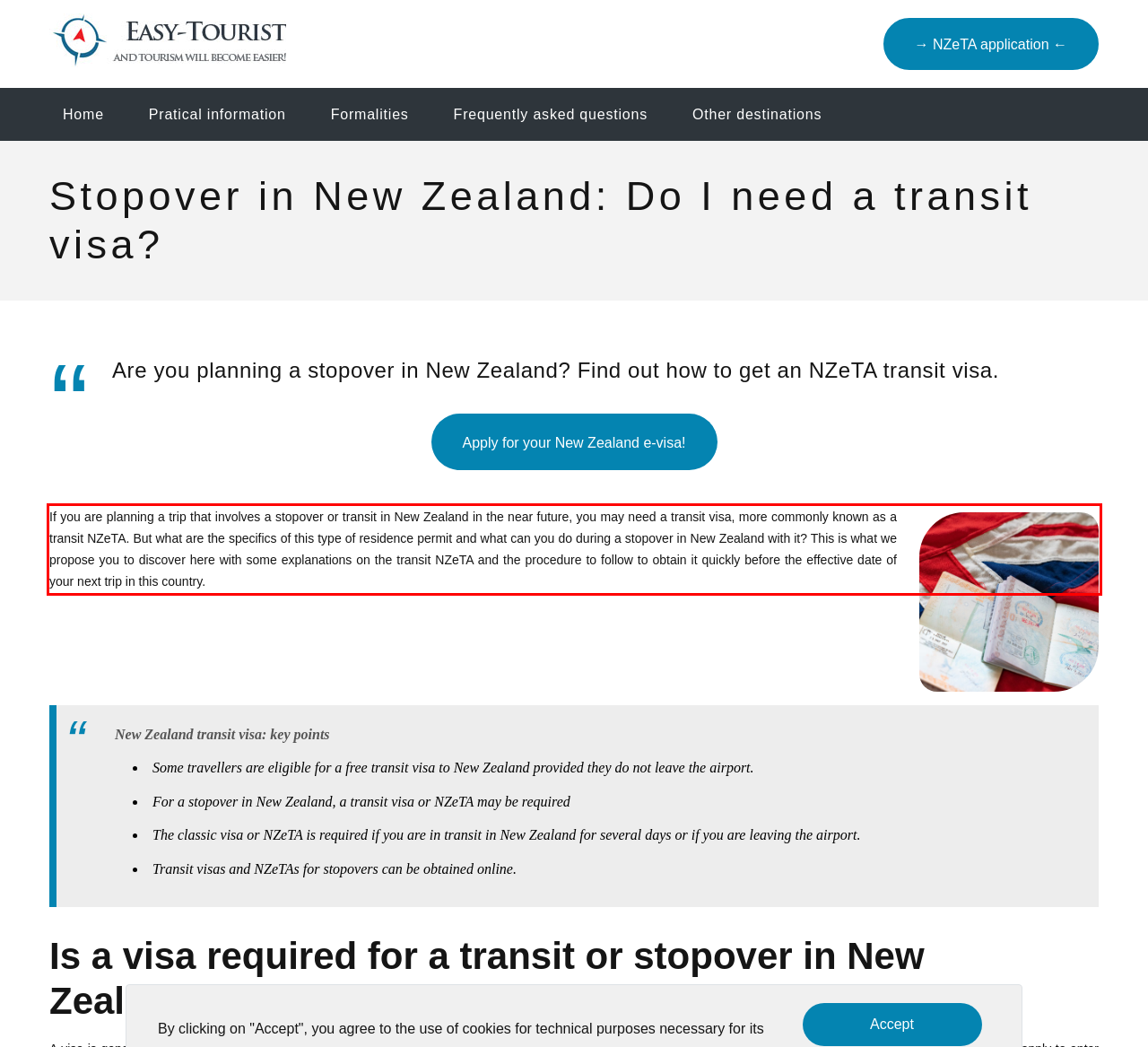Using the provided webpage screenshot, recognize the text content in the area marked by the red bounding box.

If you are planning a trip that involves a stopover or transit in New Zealand in the near future, you may need a transit visa, more commonly known as a transit NZeTA. But what are the specifics of this type of residence permit and what can you do during a stopover in New Zealand with it? This is what we propose you to discover here with some explanations on the transit NZeTA and the procedure to follow to obtain it quickly before the effective date of your next trip in this country.